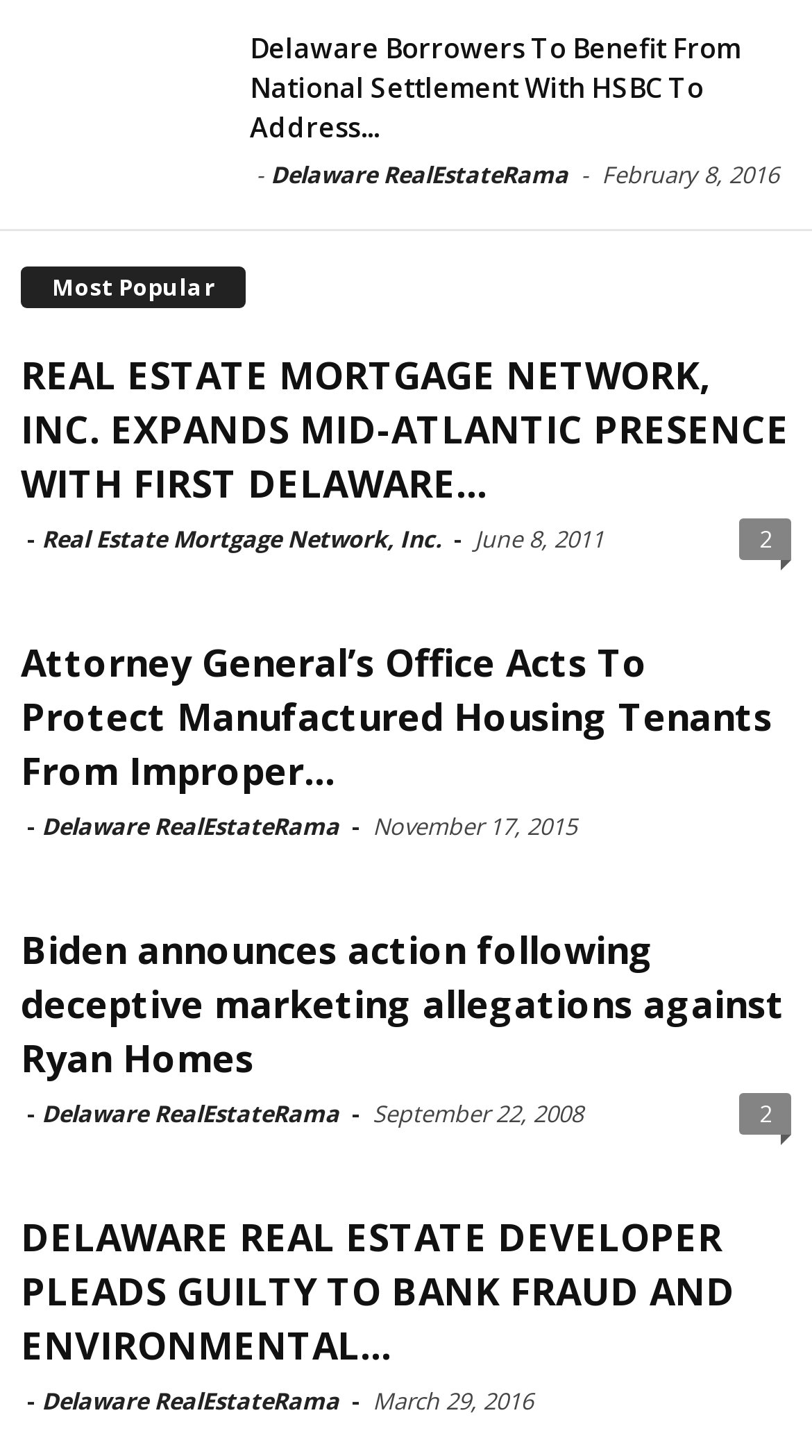What is the date of the first news article?
Based on the image, answer the question with a single word or brief phrase.

February 8, 2016